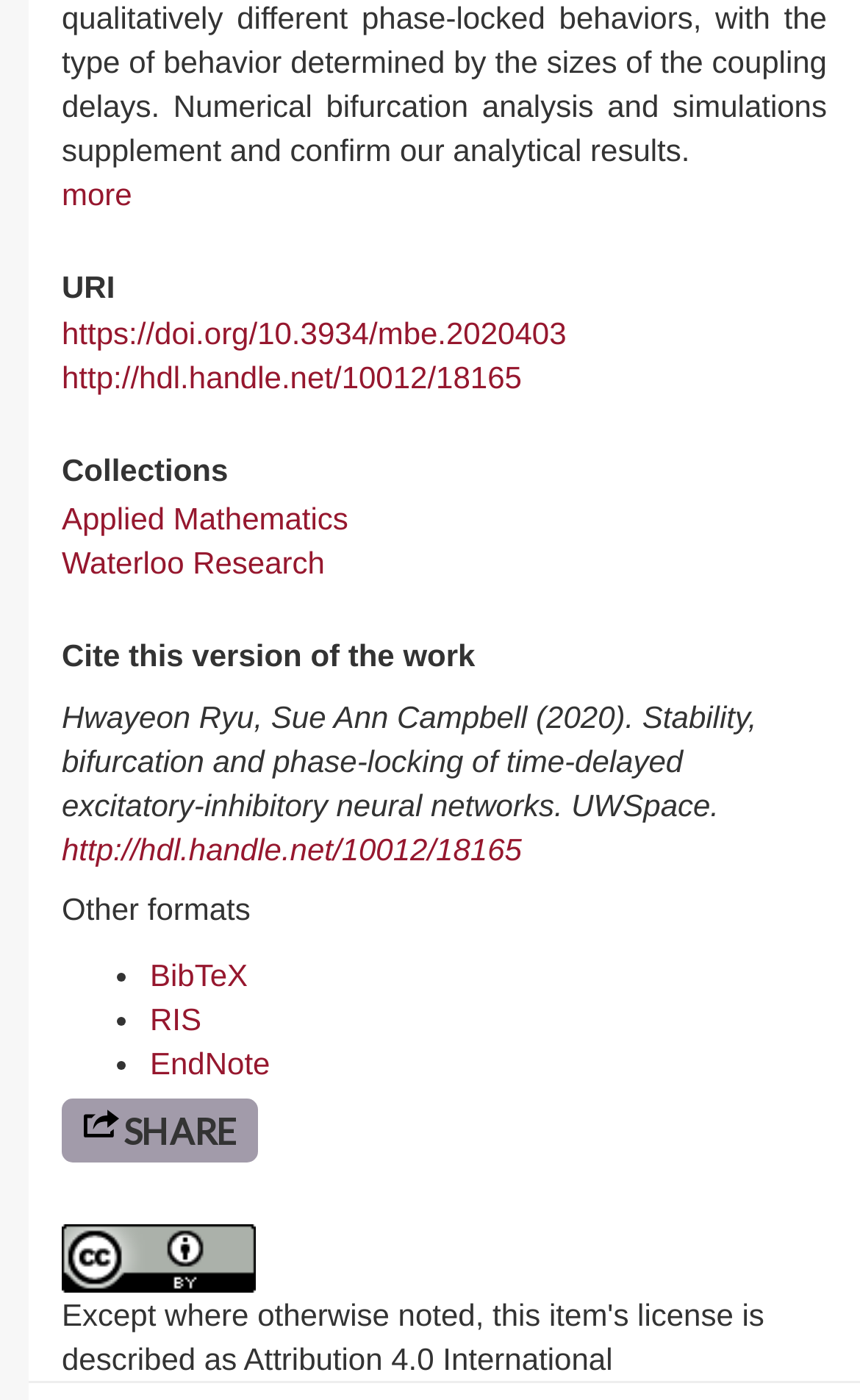How many collections is the work part of?
Observe the image and answer the question with a one-word or short phrase response.

2